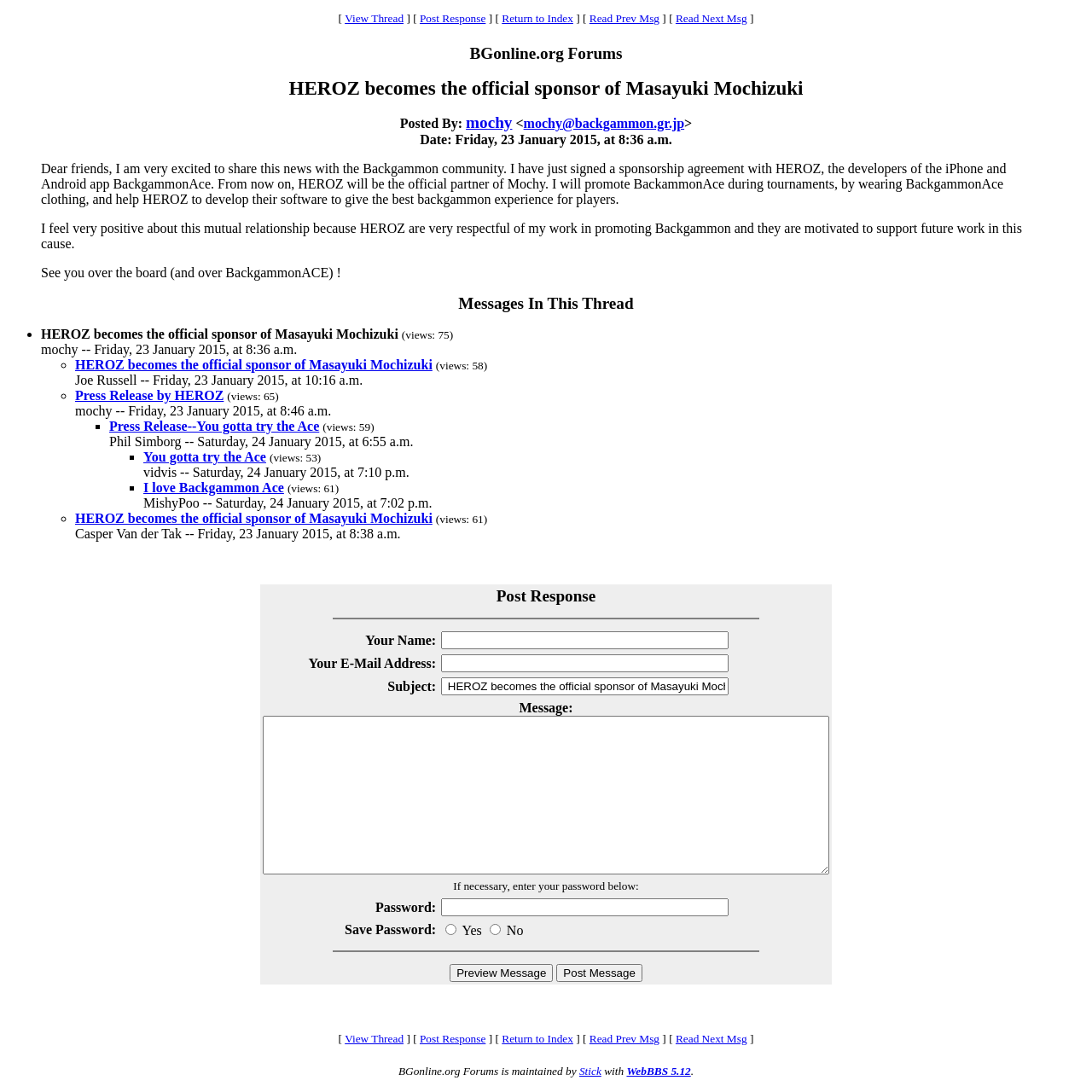Identify the bounding box coordinates for the UI element described as follows: "You gotta try the Ace". Ensure the coordinates are four float numbers between 0 and 1, formatted as [left, top, right, bottom].

[0.131, 0.412, 0.244, 0.425]